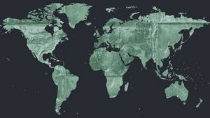What theme is the map likely to represent?
Refer to the screenshot and answer in one word or phrase.

Global connectivity